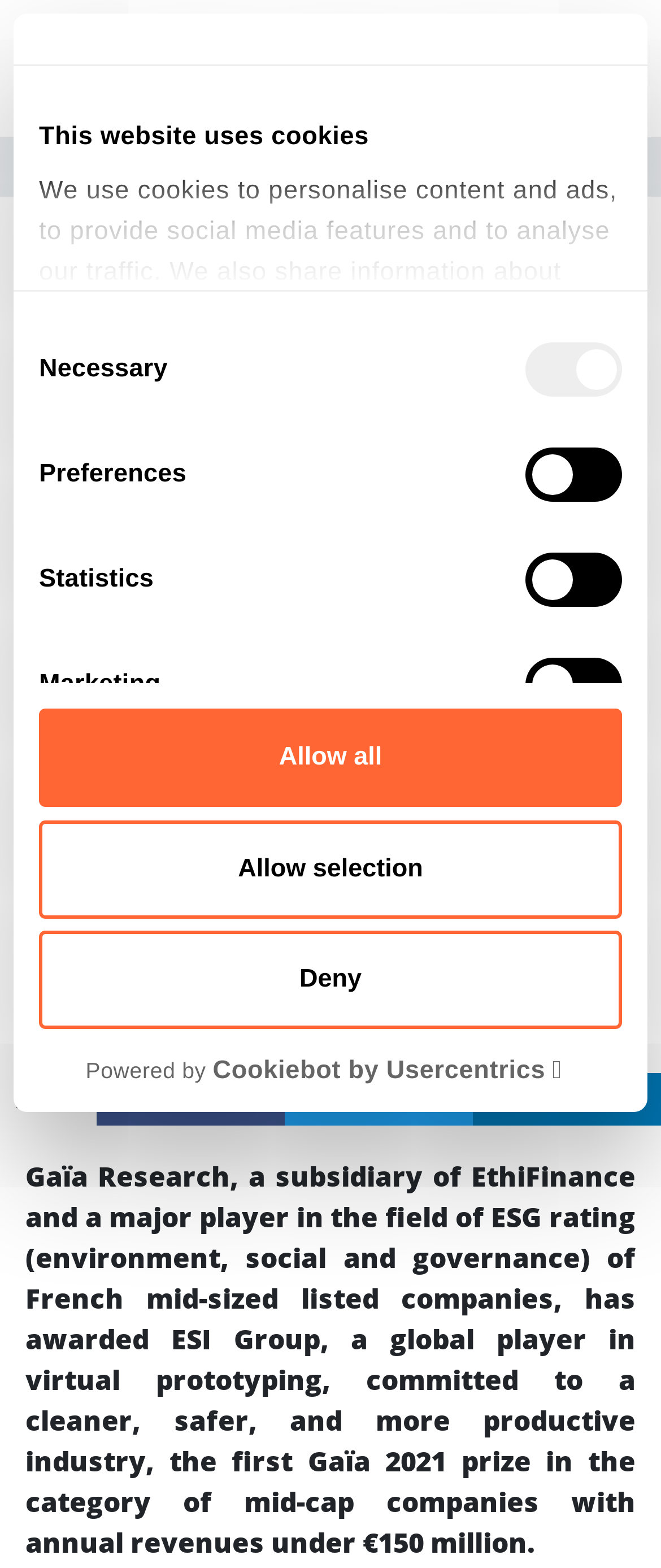Can you look at the image and give a comprehensive answer to the question:
What is the location of the news article?

The answer can be found in the paragraph that starts with 'Paris, France' where it mentions the location of the news article.